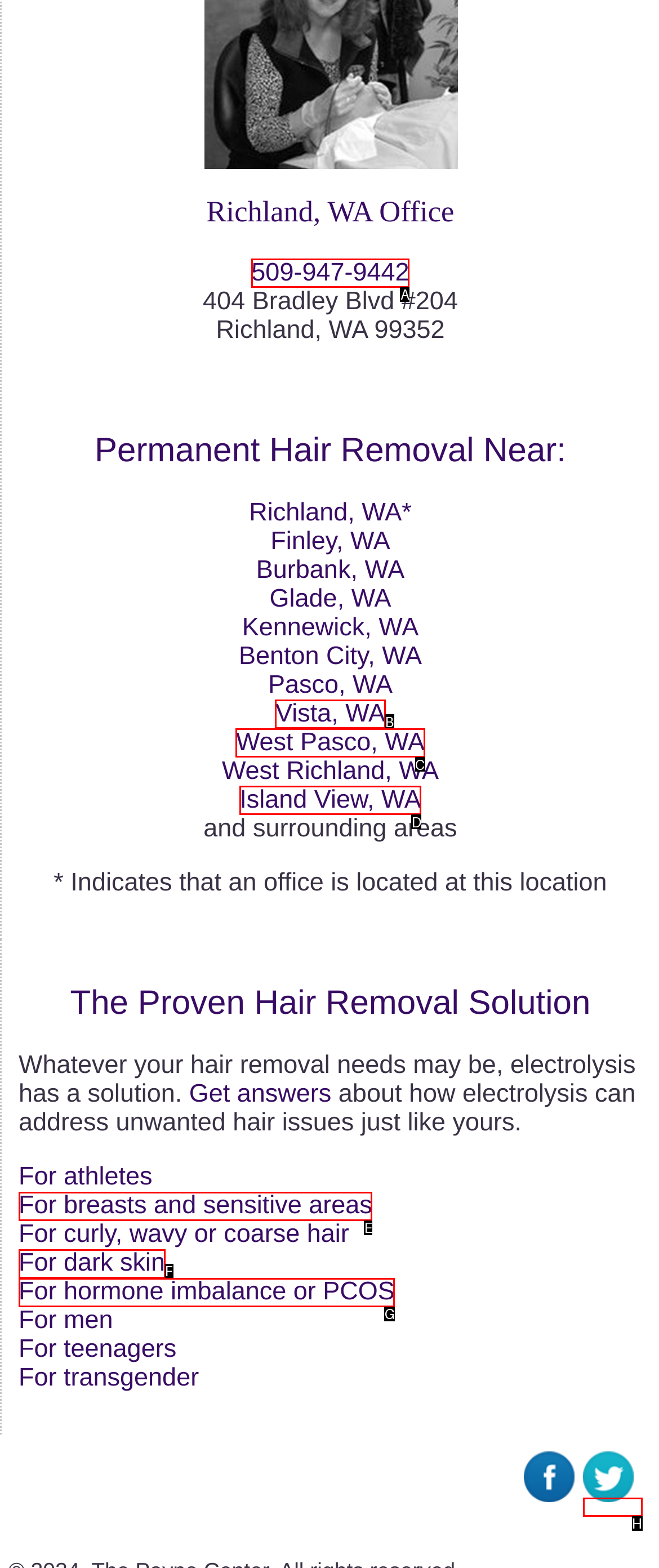Identify which HTML element aligns with the description: Island View, WA
Answer using the letter of the correct choice from the options available.

D